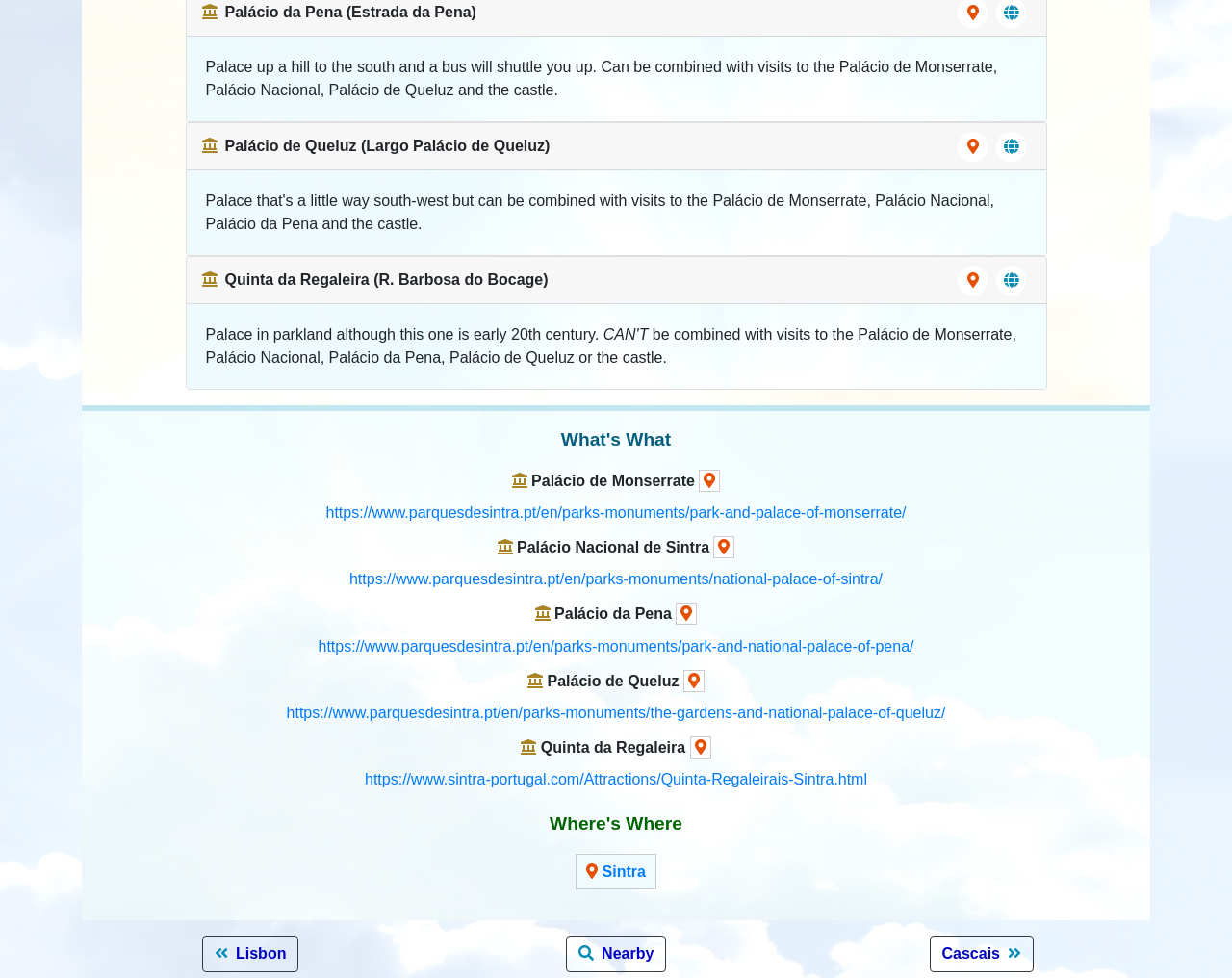Please provide a brief answer to the following inquiry using a single word or phrase:
What is the name of the palace up a hill to the south?

Palácio da Pena